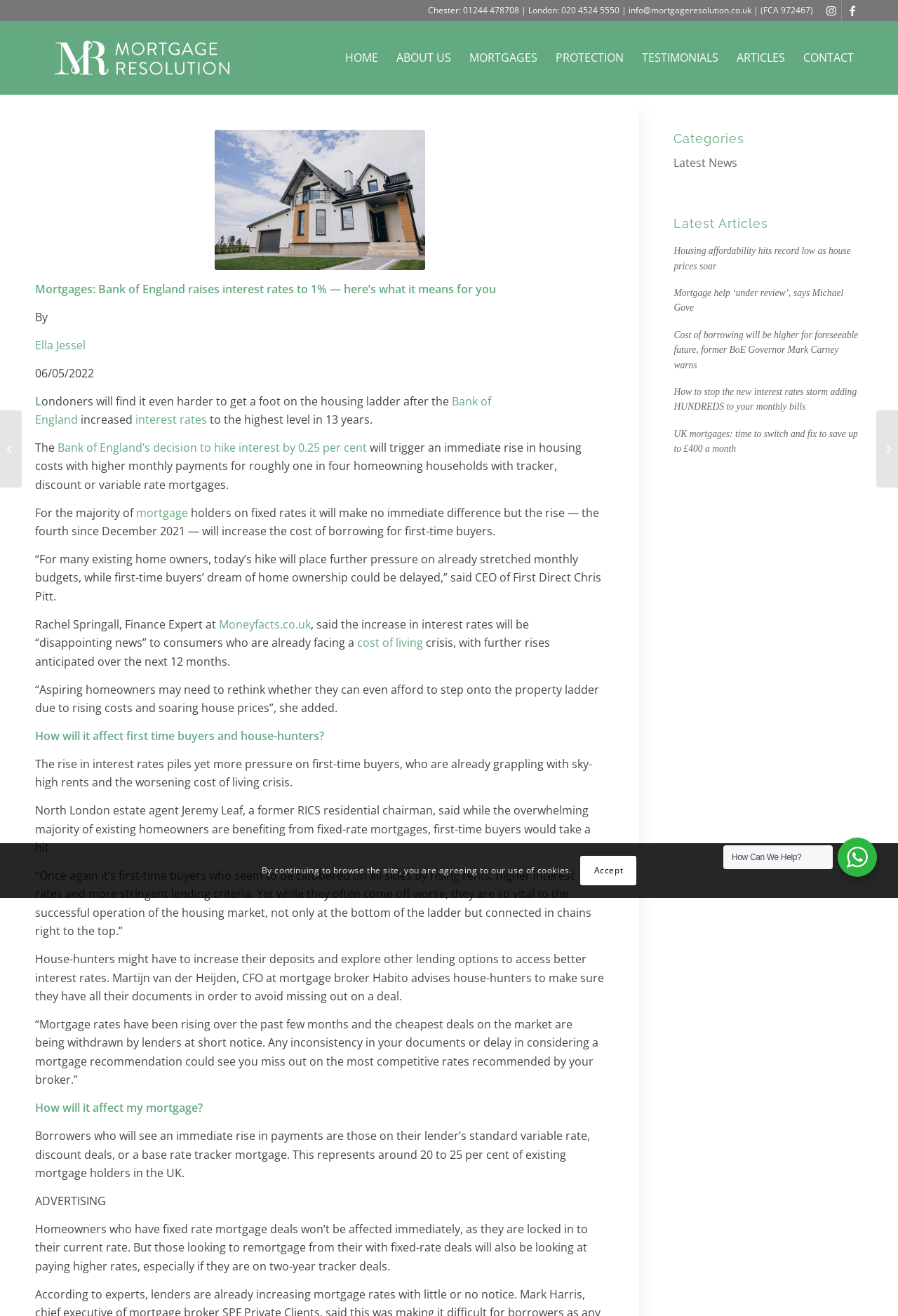Could you specify the bounding box coordinates for the clickable section to complete the following instruction: "Click on the link to MORTGAGES"?

[0.512, 0.016, 0.609, 0.072]